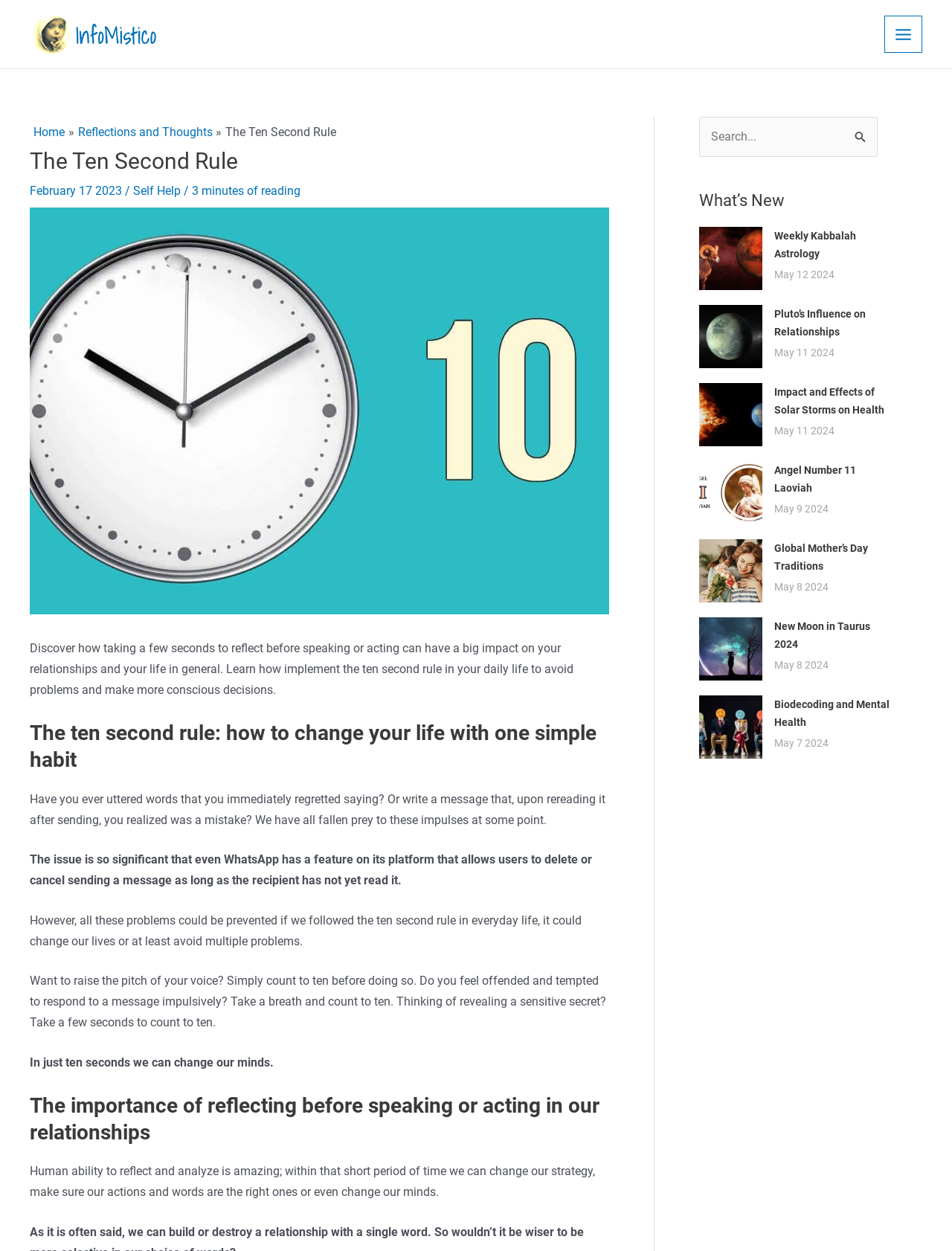Please answer the following question using a single word or phrase: 
How long does it take to read the article 'The Ten Second Rule'?

3 minutes